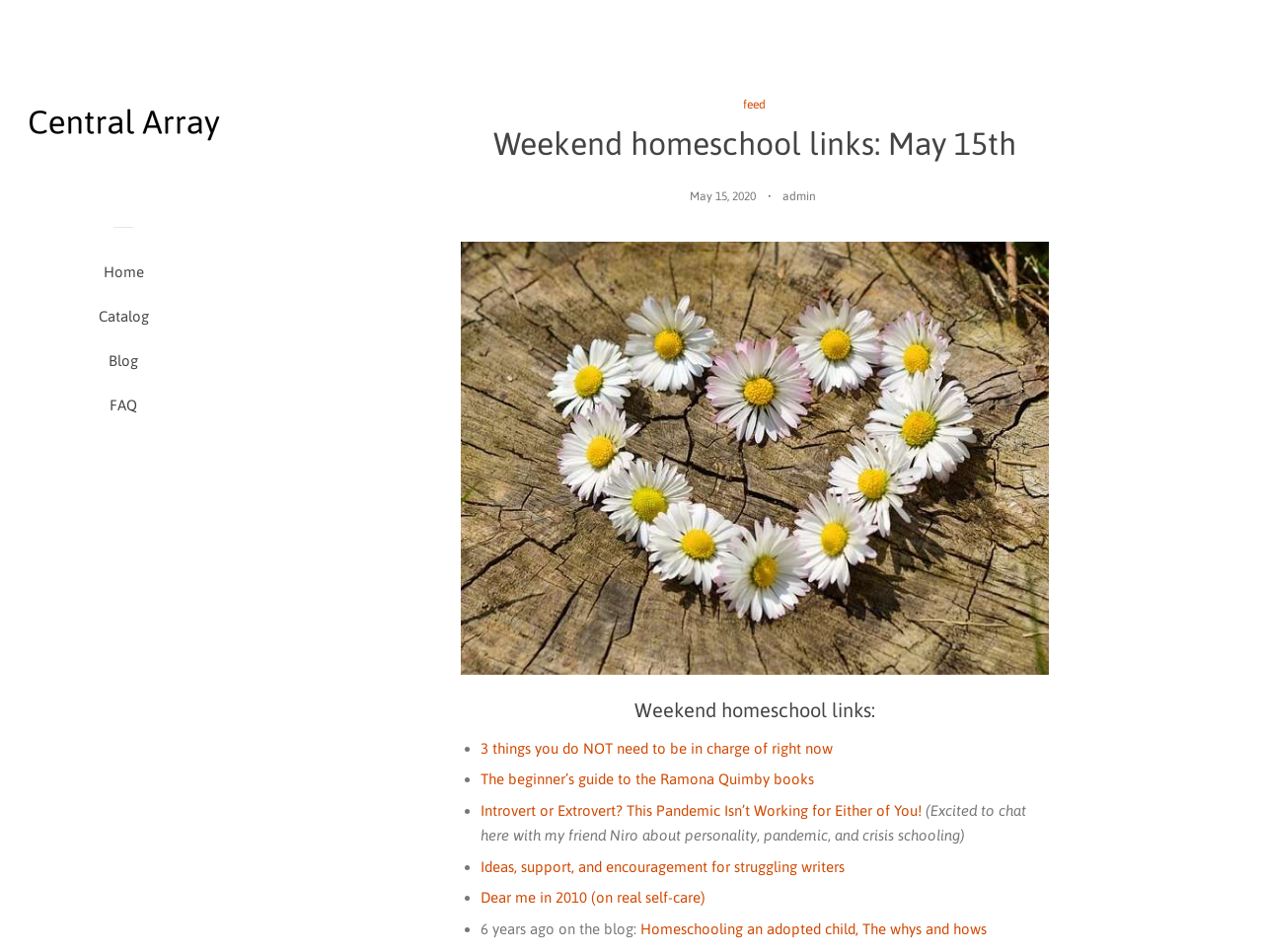What is the name of the website's catalog?
Using the visual information from the image, give a one-word or short-phrase answer.

Catalog